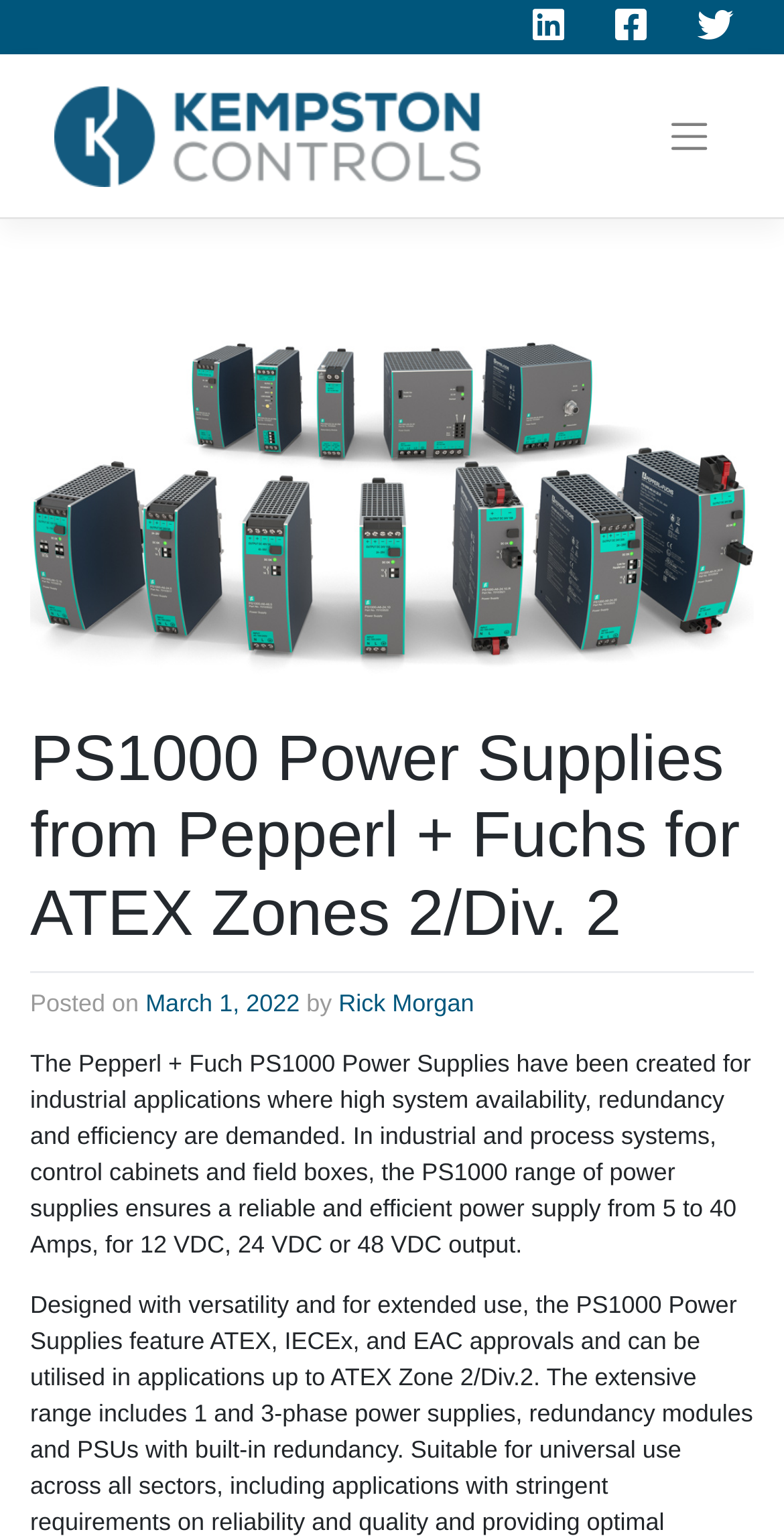Extract the main heading from the webpage content.

PS1000 Power Supplies from Pepperl + Fuchs for ATEX Zones 2/Div. 2